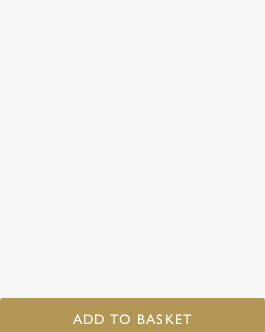Explain what the image portrays in a detailed manner.

The image showcases a beautifully designed product, specifically the "Copper Petal" Art Nouveau Light with a Vaseline Glass Shade, identified with the product code 41017. Accompanying the image is a prominent "ADD TO BASKET" button, encouraging users to easily add this exquisite light fixture to their shopping cart. This stylish lamp combines modern functionality with artistic elegance, making it a striking addition to any home décor. At a price of £495.00, it represents a unique blend of craftsmanship and aesthetic appeal. The overall presentation highlights both the product and the straightforward purchasing option, appealing to potential buyers looking to enhance their living space with a touch of vintage charm.